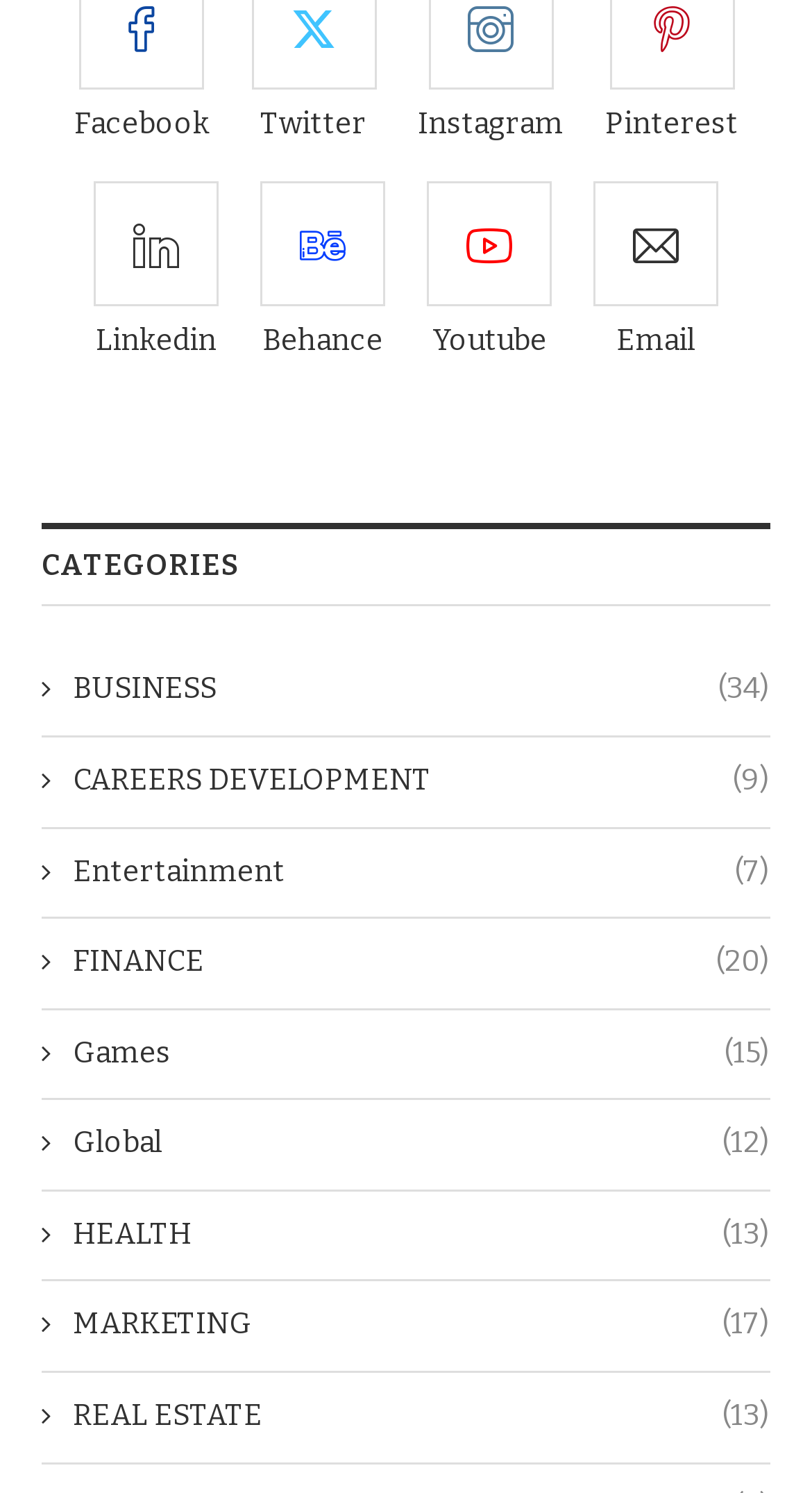Using the webpage screenshot, locate the HTML element that fits the following description and provide its bounding box: "BUSINESS (34)".

[0.051, 0.448, 0.949, 0.476]